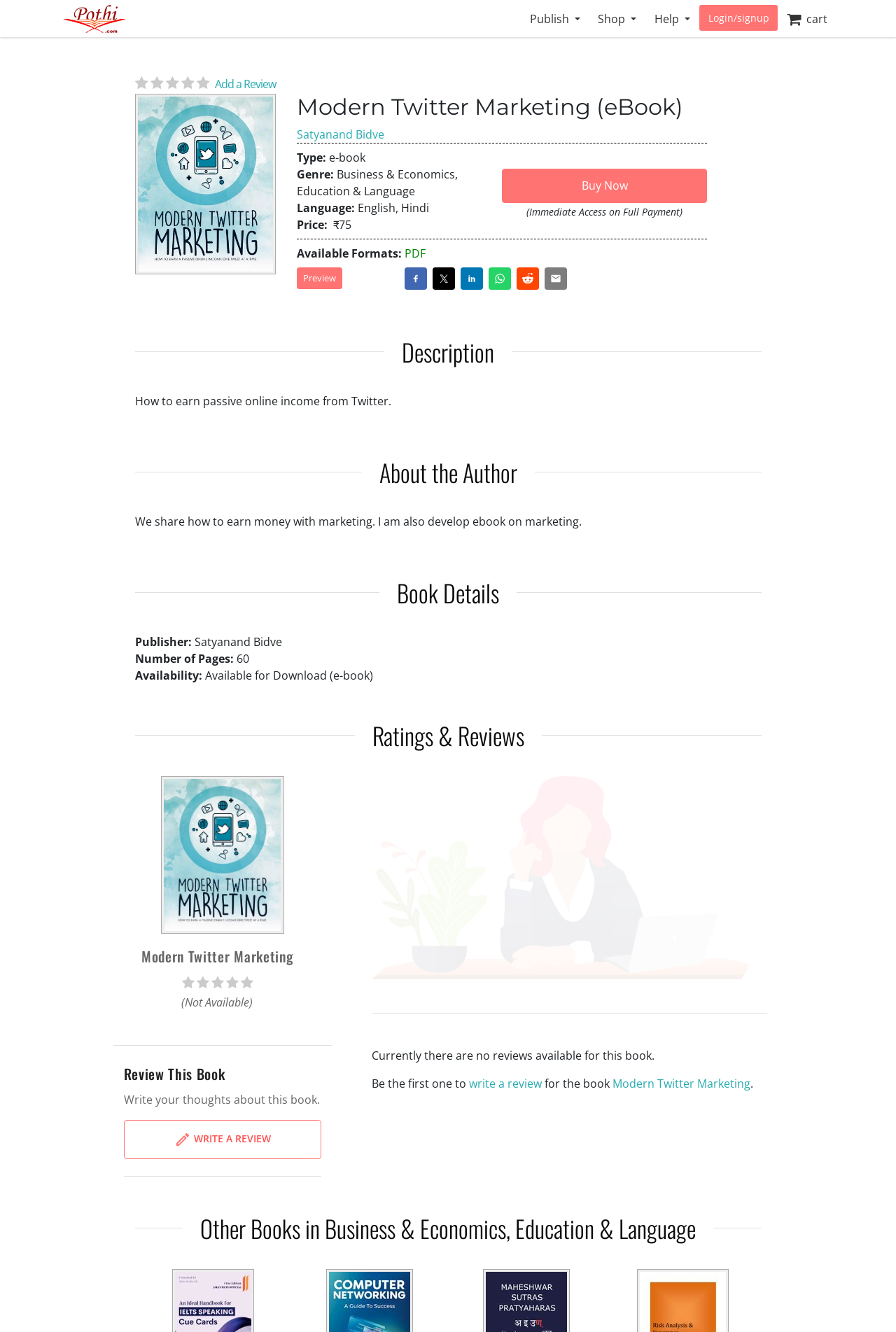What is the genre of the eBook?
Answer the question in as much detail as possible.

I found the genre of the eBook by looking at the 'Genre:' section, which is located below the 'Type:' section. The genre is displayed as 'Business & Economics, Education & Language'.